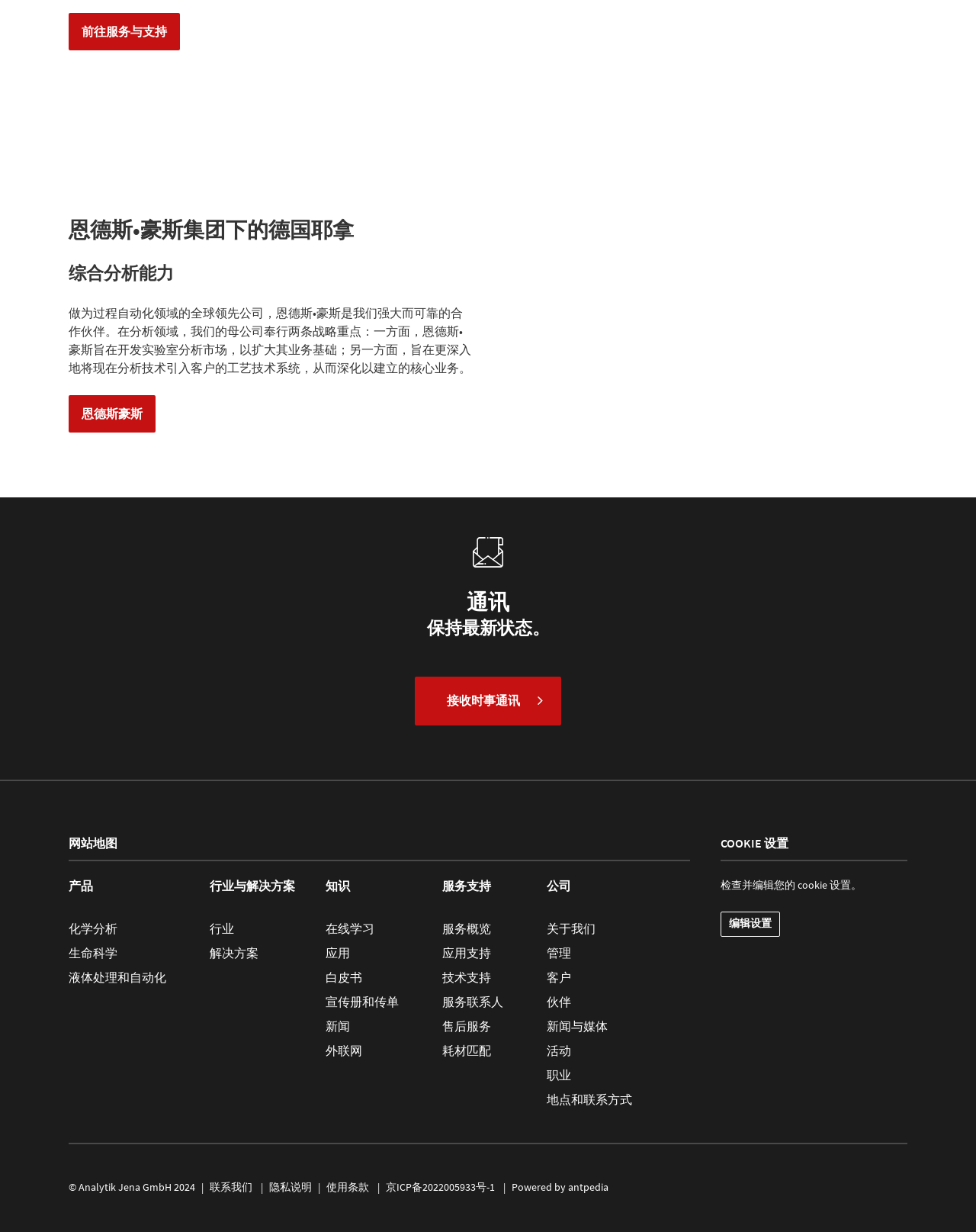Please determine the bounding box coordinates for the UI element described as: "antpedia".

[0.582, 0.958, 0.623, 0.969]